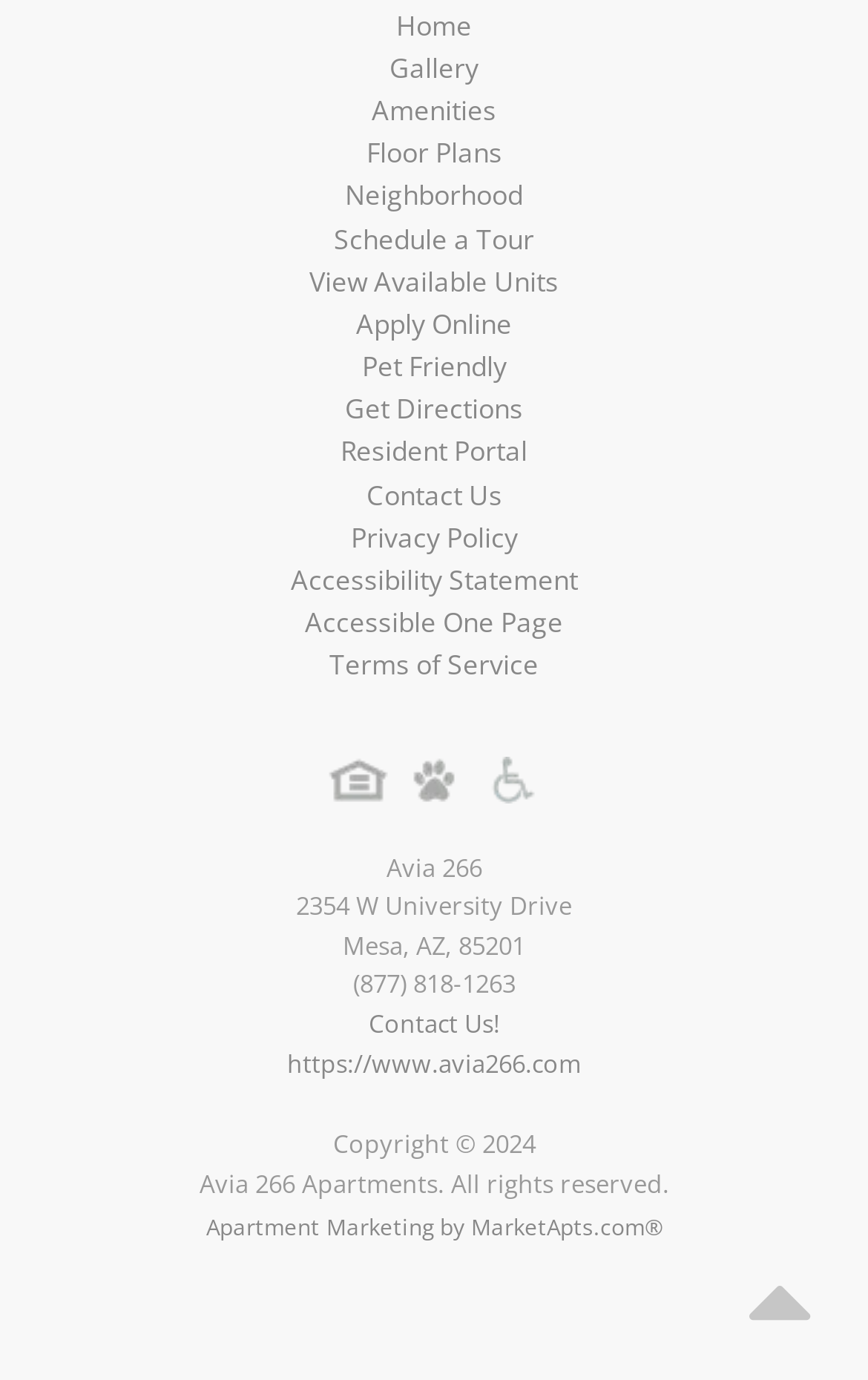What is the phone number to contact Avia 266 Apartments?
Please elaborate on the answer to the question with detailed information.

I found the phone number by examining the static text elements on the webpage, specifically the one with the bounding box coordinates [0.406, 0.831, 0.594, 0.855], which contains the text '(877) 818-1263'.